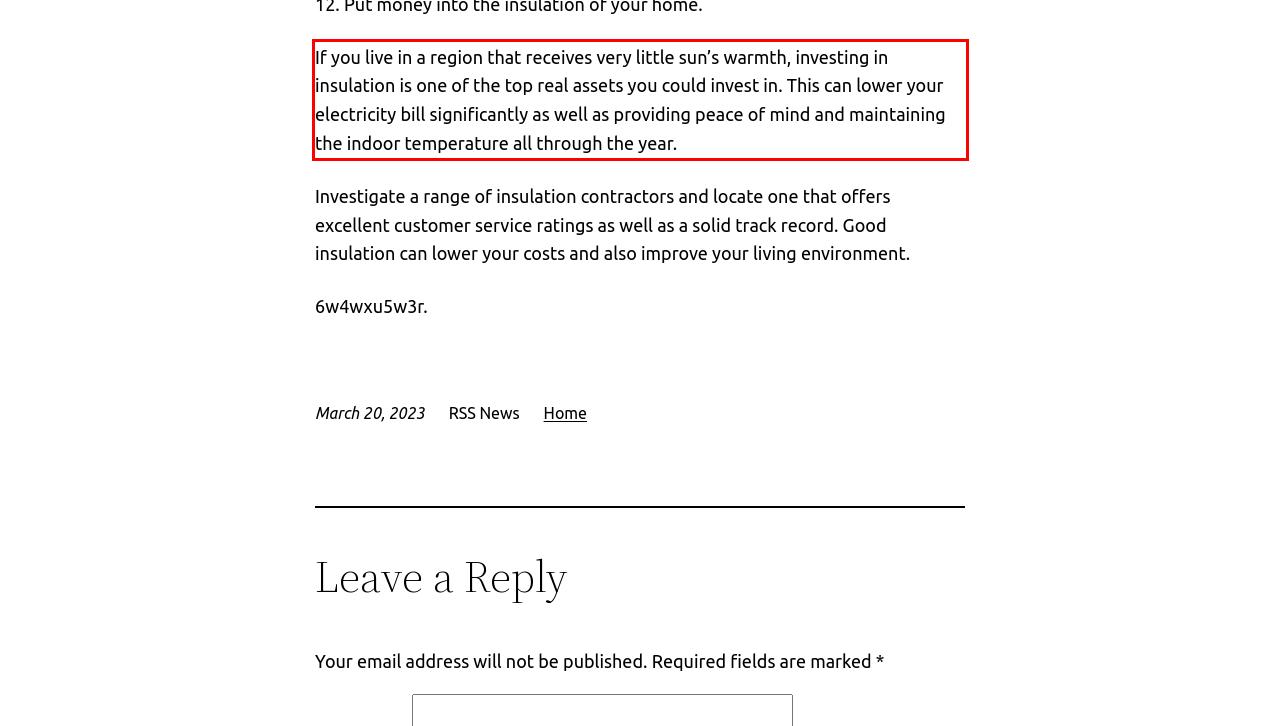Using the provided screenshot of a webpage, recognize the text inside the red rectangle bounding box by performing OCR.

If you live in a region that receives very little sun’s warmth, investing in insulation is one of the top real assets you could invest in. This can lower your electricity bill significantly as well as providing peace of mind and maintaining the indoor temperature all through the year.